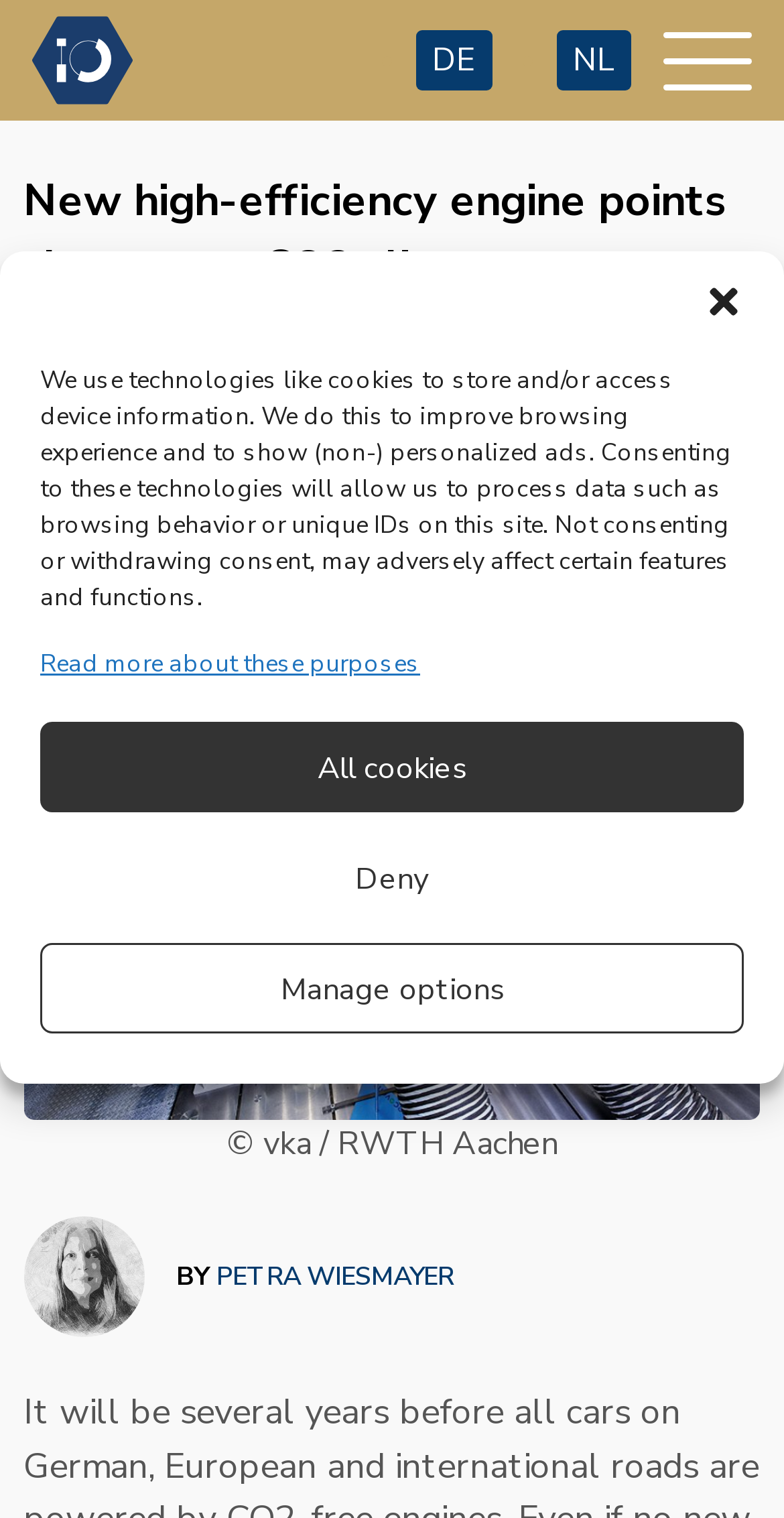Pinpoint the bounding box coordinates of the clickable element needed to complete the instruction: "Click the Home button". The coordinates should be provided as four float numbers between 0 and 1: [left, top, right, bottom].

[0.041, 0.007, 0.169, 0.073]